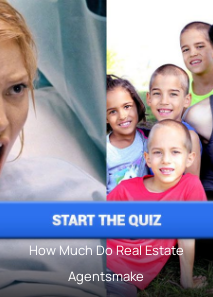Analyze the image and describe all the key elements you observe.

The image features a striking juxtaposition of two distinct scenes. On the left, a woman appears to be in a moment of intense emotion, possibly expressing surprise or concern, while on the right, a group of cheerful children are gathered closely together, smiling at the camera. The focal point of the image is a prominent blue button at the center, reading "START THE QUIZ," suggesting an interactive element related to the content's theme. Below the button, the text "How Much Do Real Estate Agents Make" invites viewers to engage with the information presented. This captivating visual aims to attract participants for a quiz, combining elements of curiosity and acknowledgment of family or community dynamics.